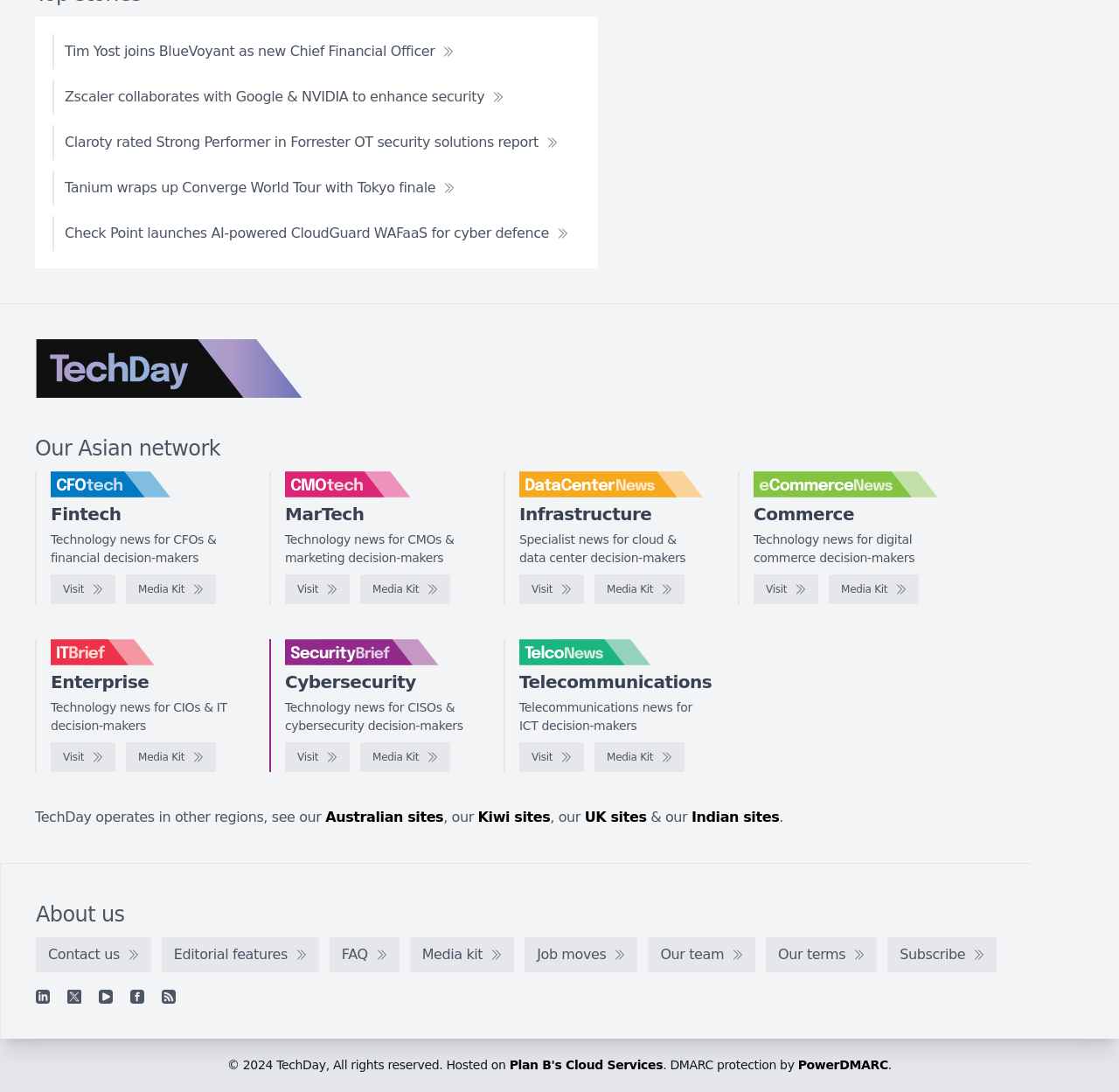What is the purpose of the 'Visit' links on the page?
Provide a detailed answer to the question using information from the image.

The 'Visit' links are associated with various logos and descriptions, suggesting that they are links to other websites or subdomains, possibly related to TechDay or its partners.